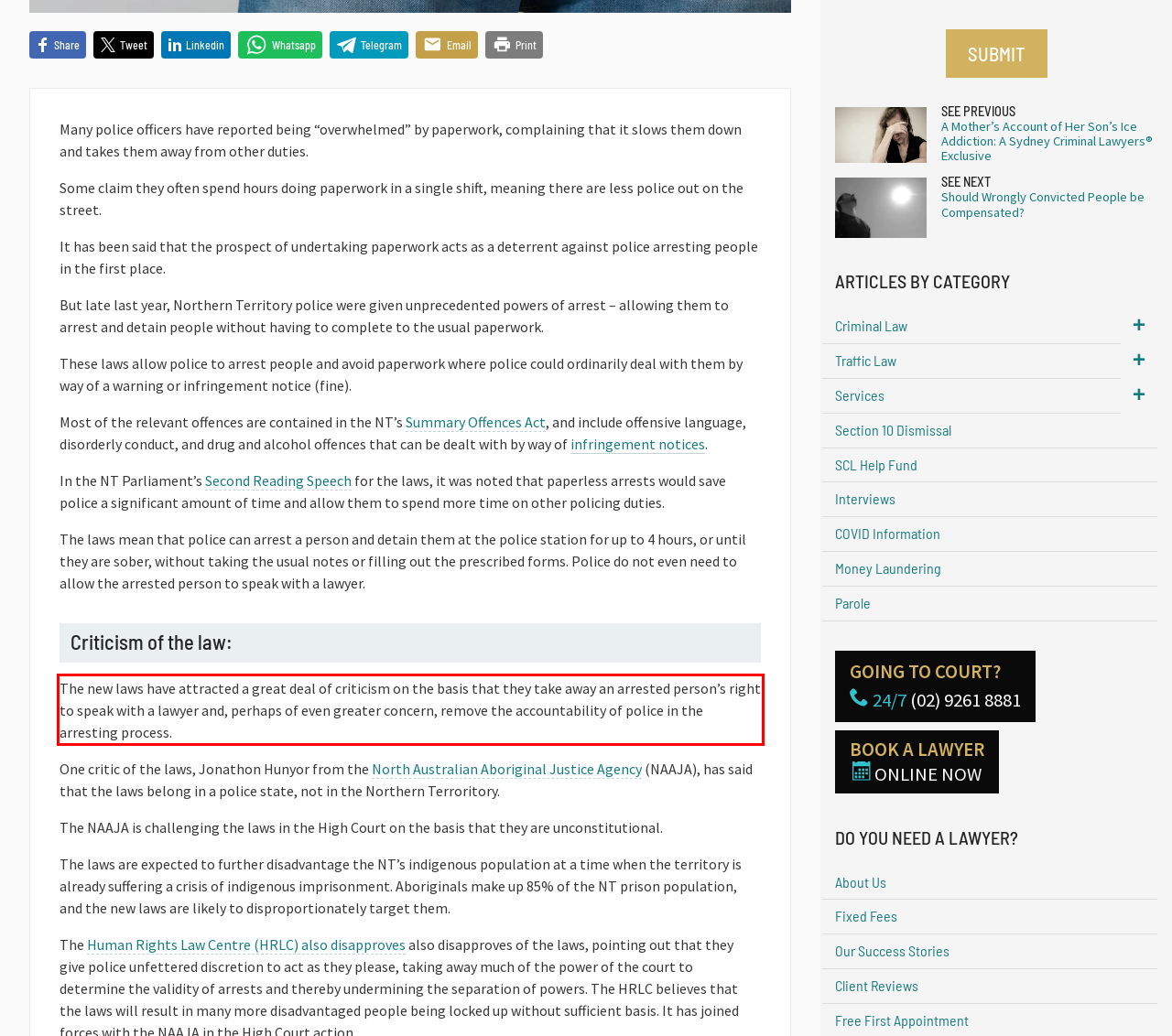Using the webpage screenshot, recognize and capture the text within the red bounding box.

The new laws have attracted a great deal of criticism on the basis that they take away an arrested person’s right to speak with a lawyer and, perhaps of even greater concern, remove the accountability of police in the arresting process.